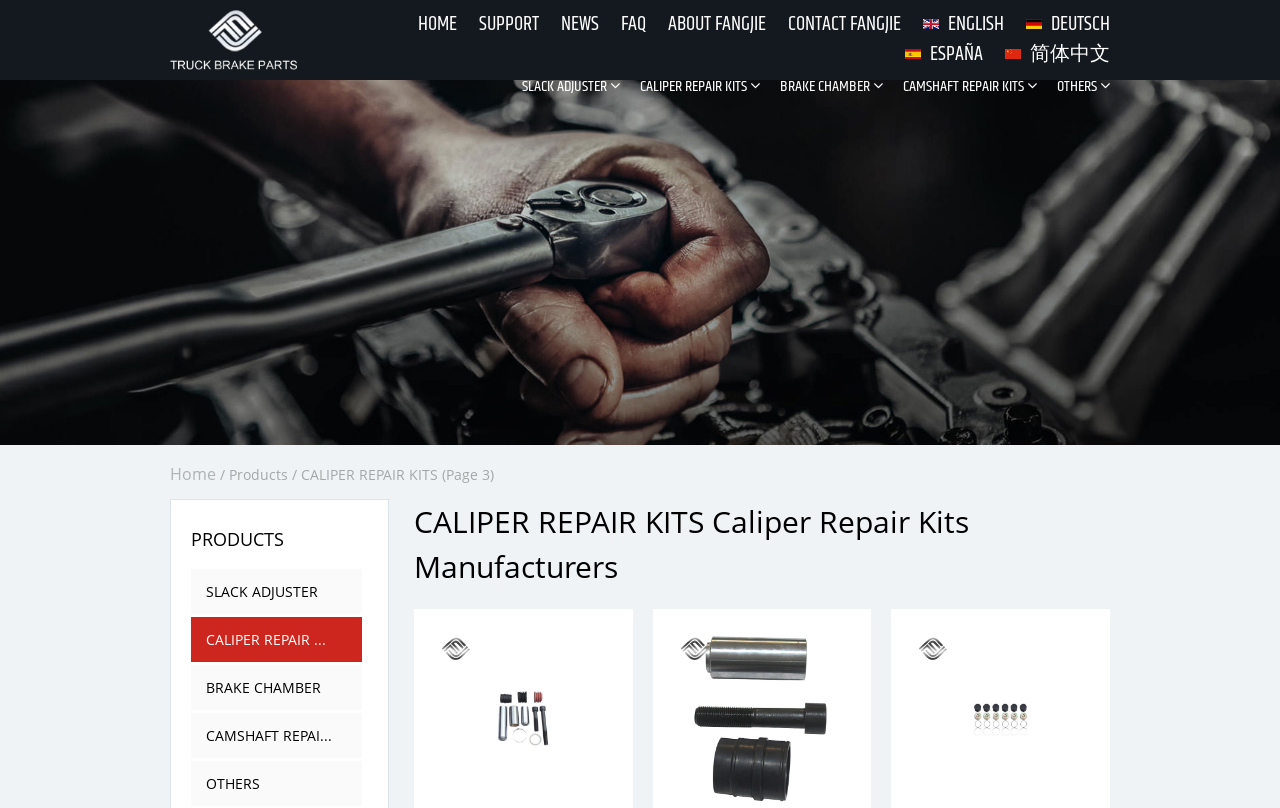Determine the bounding box coordinates of the region I should click to achieve the following instruction: "Click on the HOME link". Ensure the bounding box coordinates are four float numbers between 0 and 1, i.e., [left, top, right, bottom].

[0.327, 0.011, 0.357, 0.05]